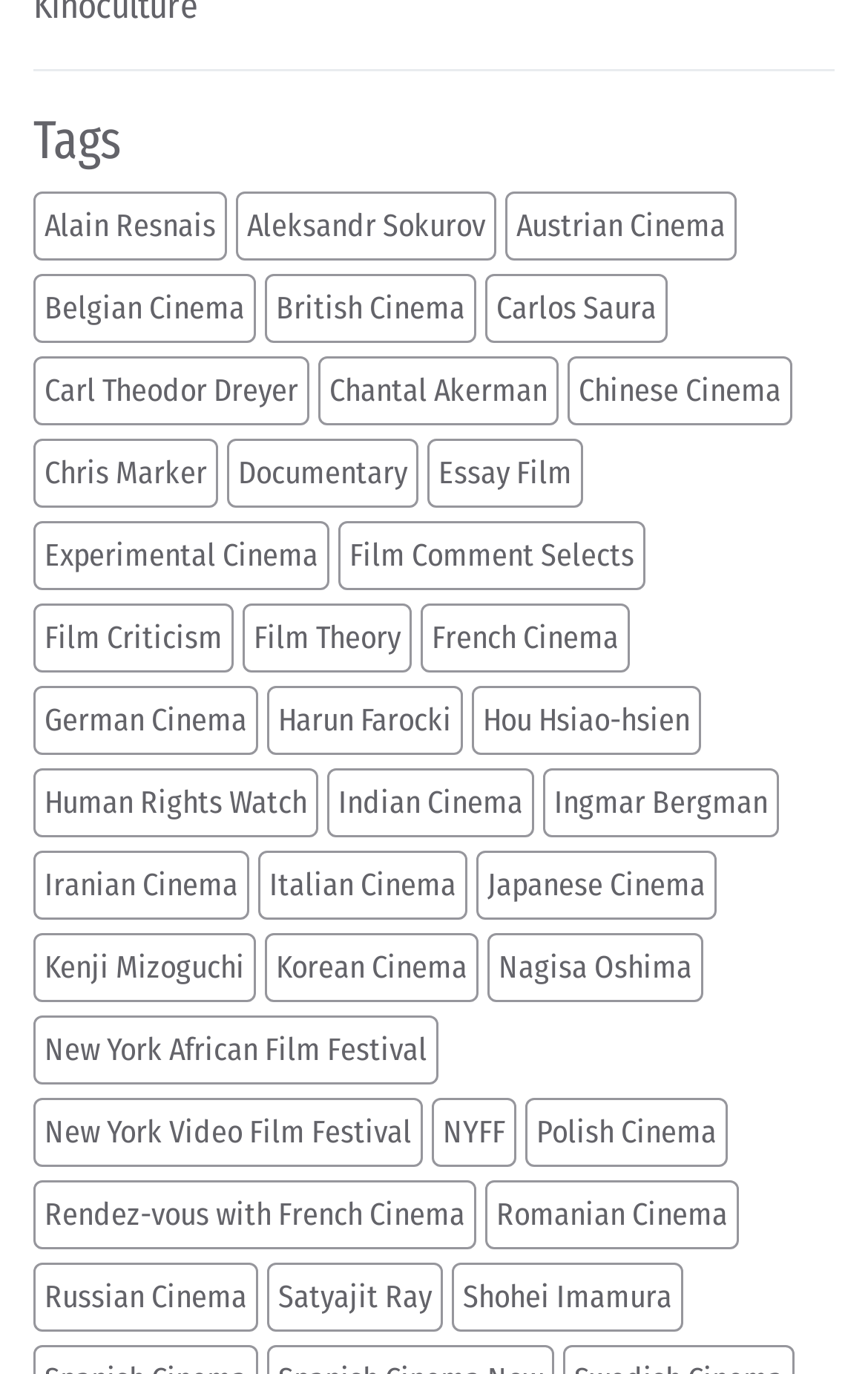Identify the bounding box coordinates for the element you need to click to achieve the following task: "View Austrian Cinema". Provide the bounding box coordinates as four float numbers between 0 and 1, in the form [left, top, right, bottom].

[0.582, 0.139, 0.849, 0.189]